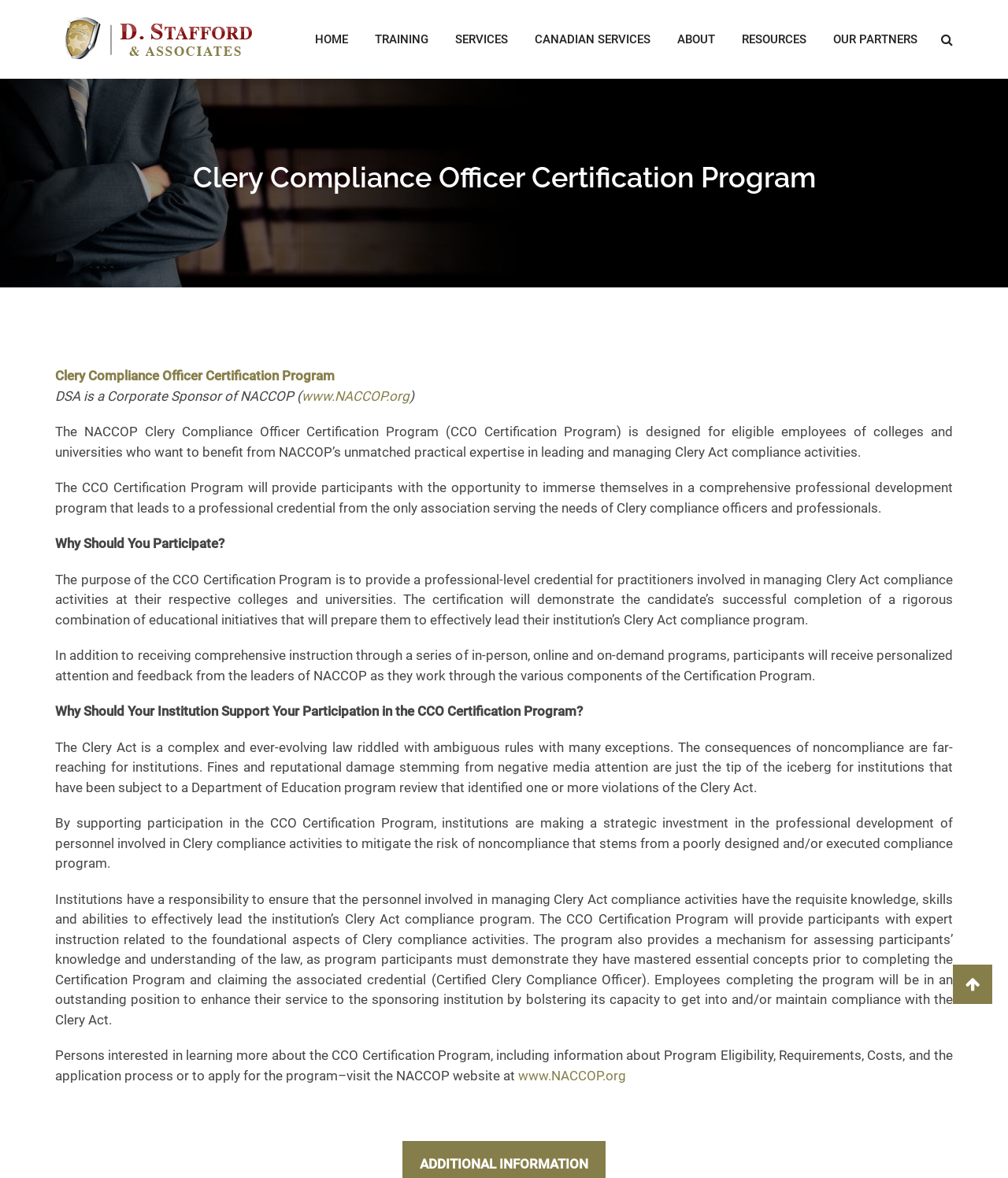Indicate the bounding box coordinates of the element that must be clicked to execute the instruction: "Click on HOME". The coordinates should be given as four float numbers between 0 and 1, i.e., [left, top, right, bottom].

[0.301, 0.0, 0.357, 0.066]